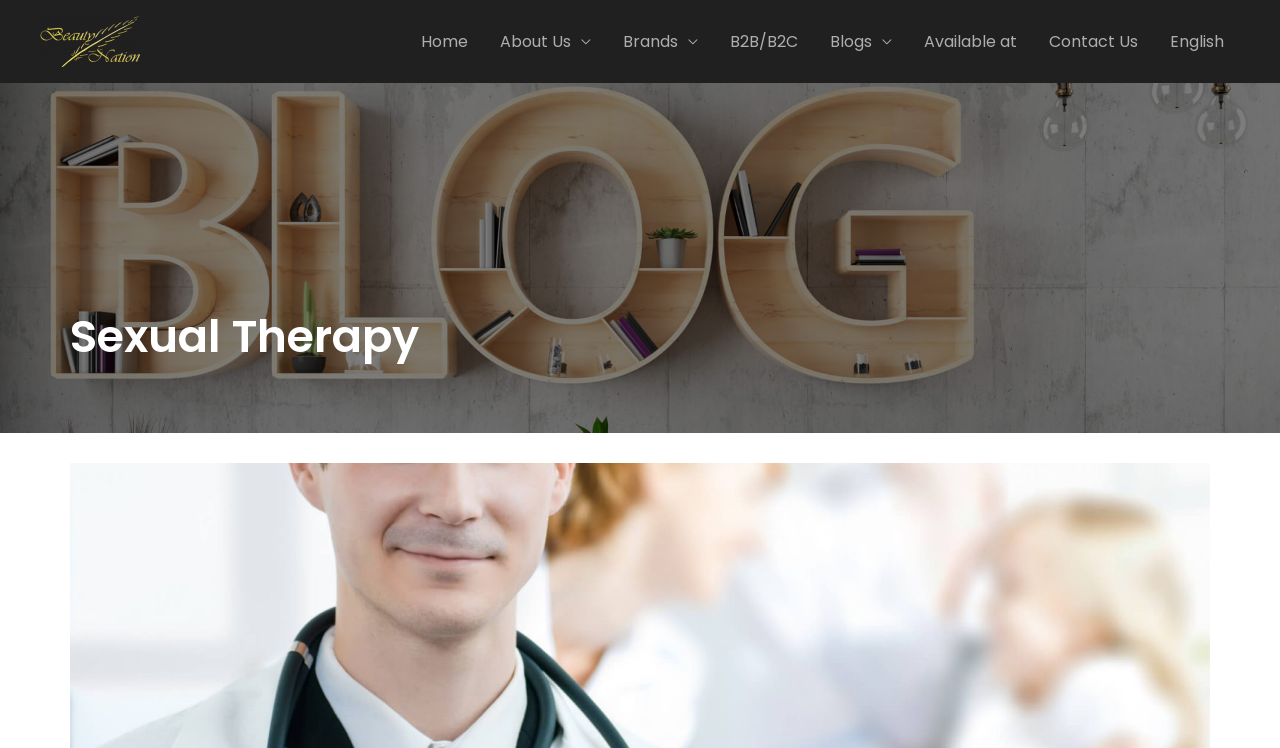Explain the contents of the webpage comprehensively.

The webpage is about Sexual Therapy, specifically from The Beauty Nation Pte. Ltd. At the top-left corner, there is a link and an image, both with the same name as the company. 

Below the company's logo, there is a navigation menu that spans across the top of the page, taking up most of the width. The menu consists of 8 links: Home, About Us, Brands, B2B/B2C, Blogs, Available at, Contact Us, and English. These links are arranged horizontally, with Home on the left and English on the right.

Further down the page, there is a prominent heading that reads "Sexual Therapy", which takes up a significant portion of the page's width. The heading is positioned roughly in the middle of the page, vertically. 

There is also a brief introduction or description about the therapeutic approach, which mentions that there is no such concept, but the details are not fully provided on this page.